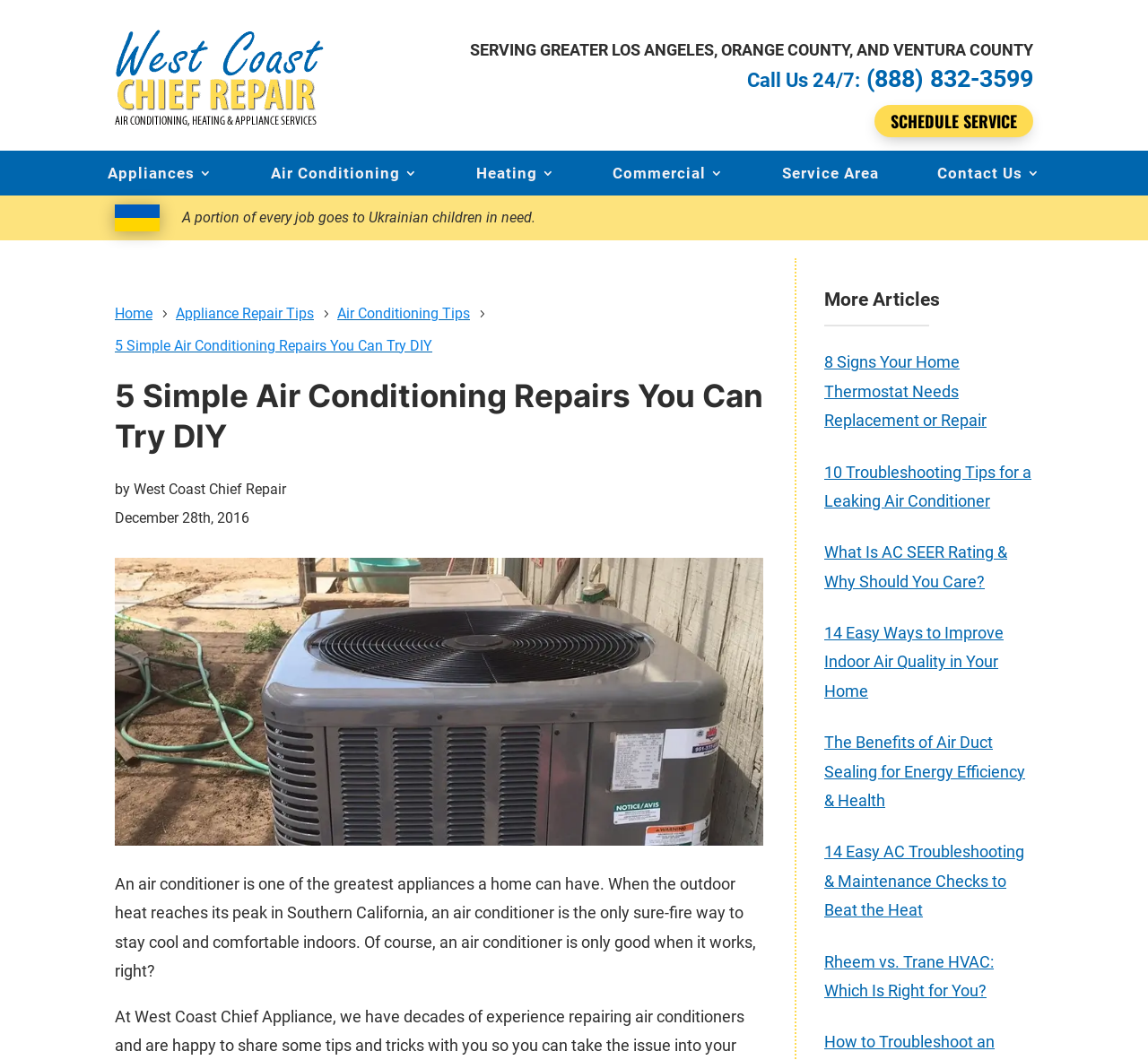Determine the bounding box coordinates for the area you should click to complete the following instruction: "Read the article about 5 Simple Air Conditioning Repairs You Can Try DIY".

[0.1, 0.315, 0.377, 0.337]